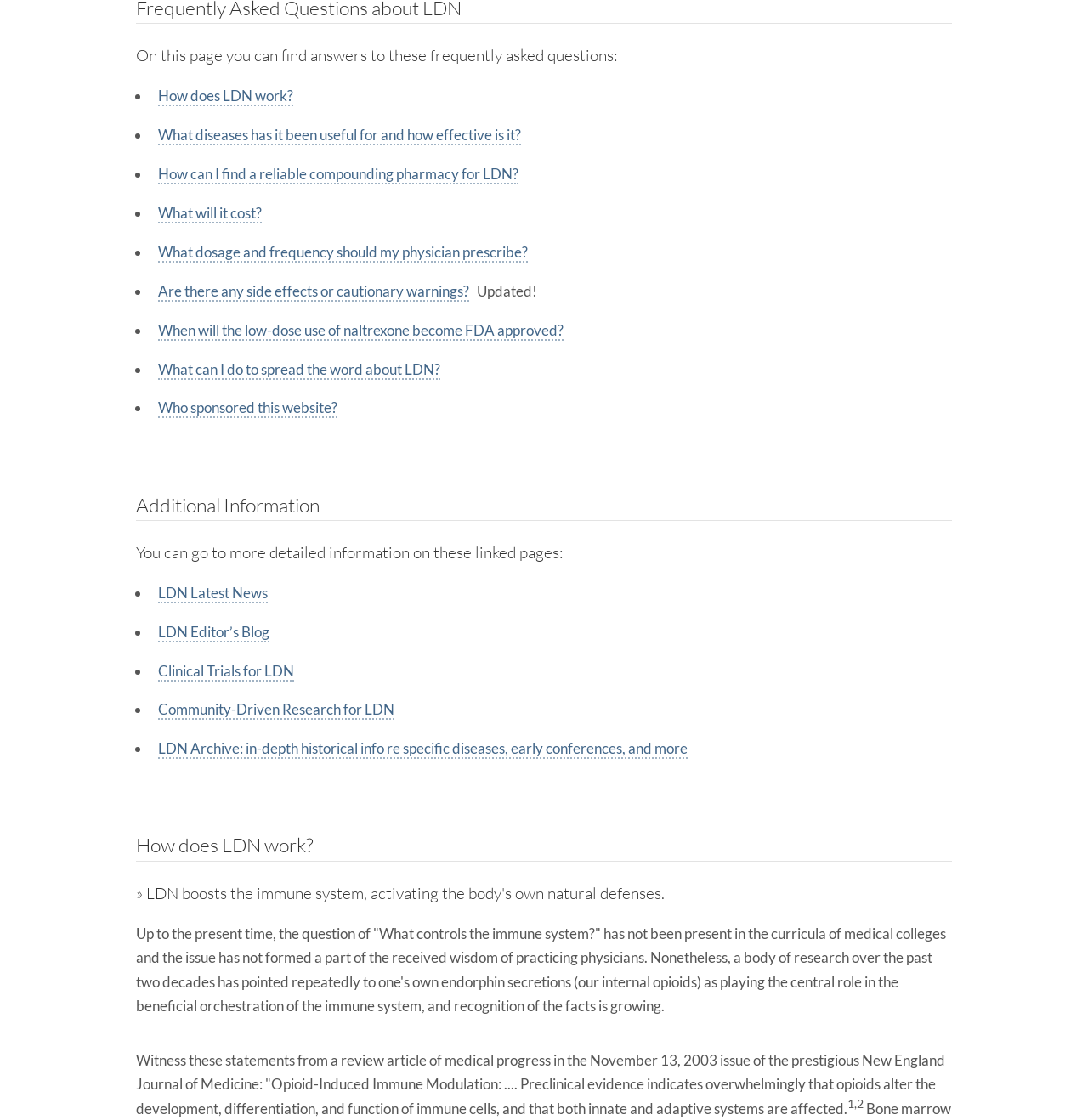Given the element description, predict the bounding box coordinates in the format (top-left x, top-left y, bottom-right x, bottom-right y), using floating point numbers between 0 and 1: Community-Driven Research for LDN

[0.145, 0.626, 0.362, 0.643]